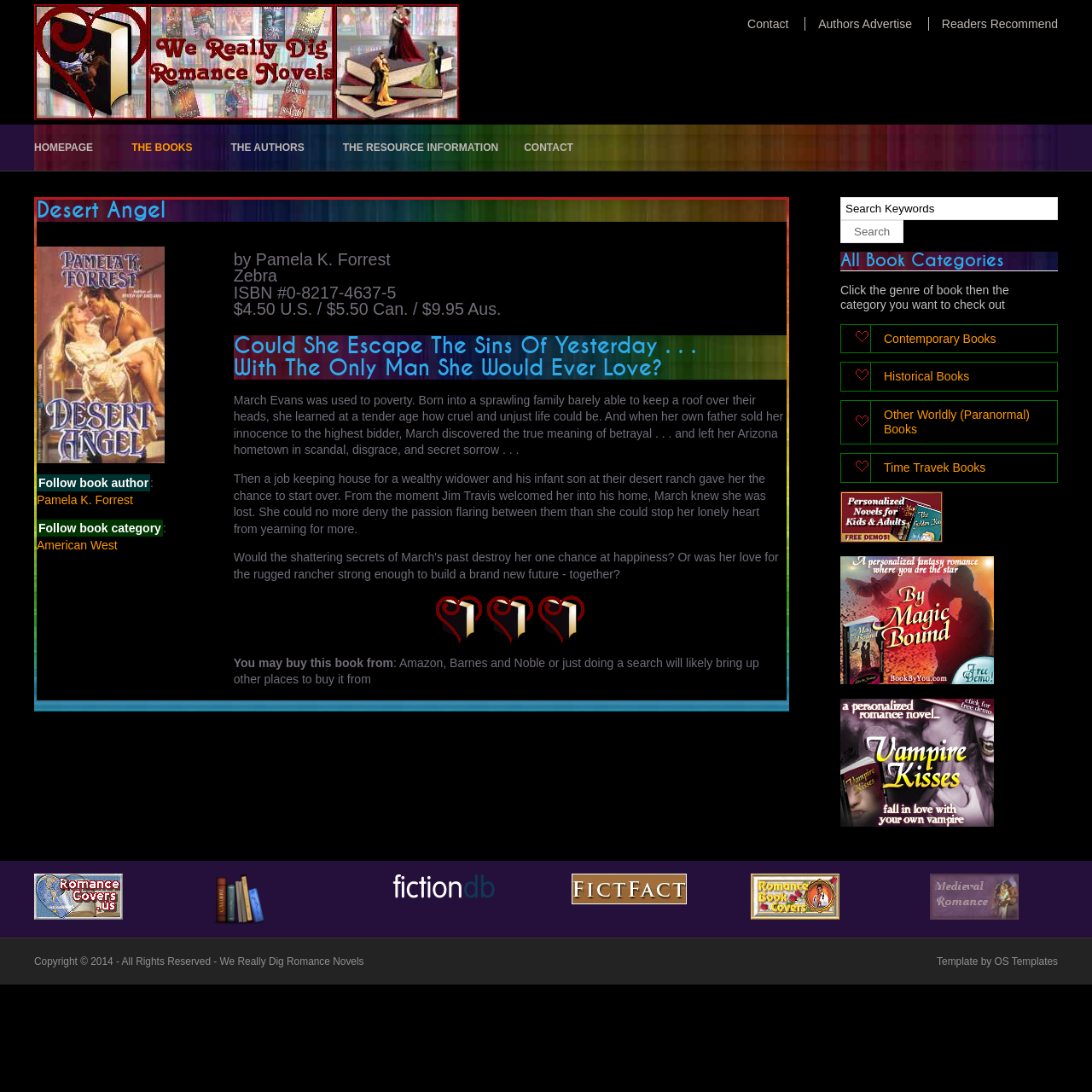Locate the bounding box coordinates of the area you need to click to fulfill this instruction: 'Visit 'We Really Dig Romance Novels' homepage'. The coordinates must be in the form of four float numbers ranging from 0 to 1: [left, top, right, bottom].

[0.031, 0.044, 0.421, 0.066]